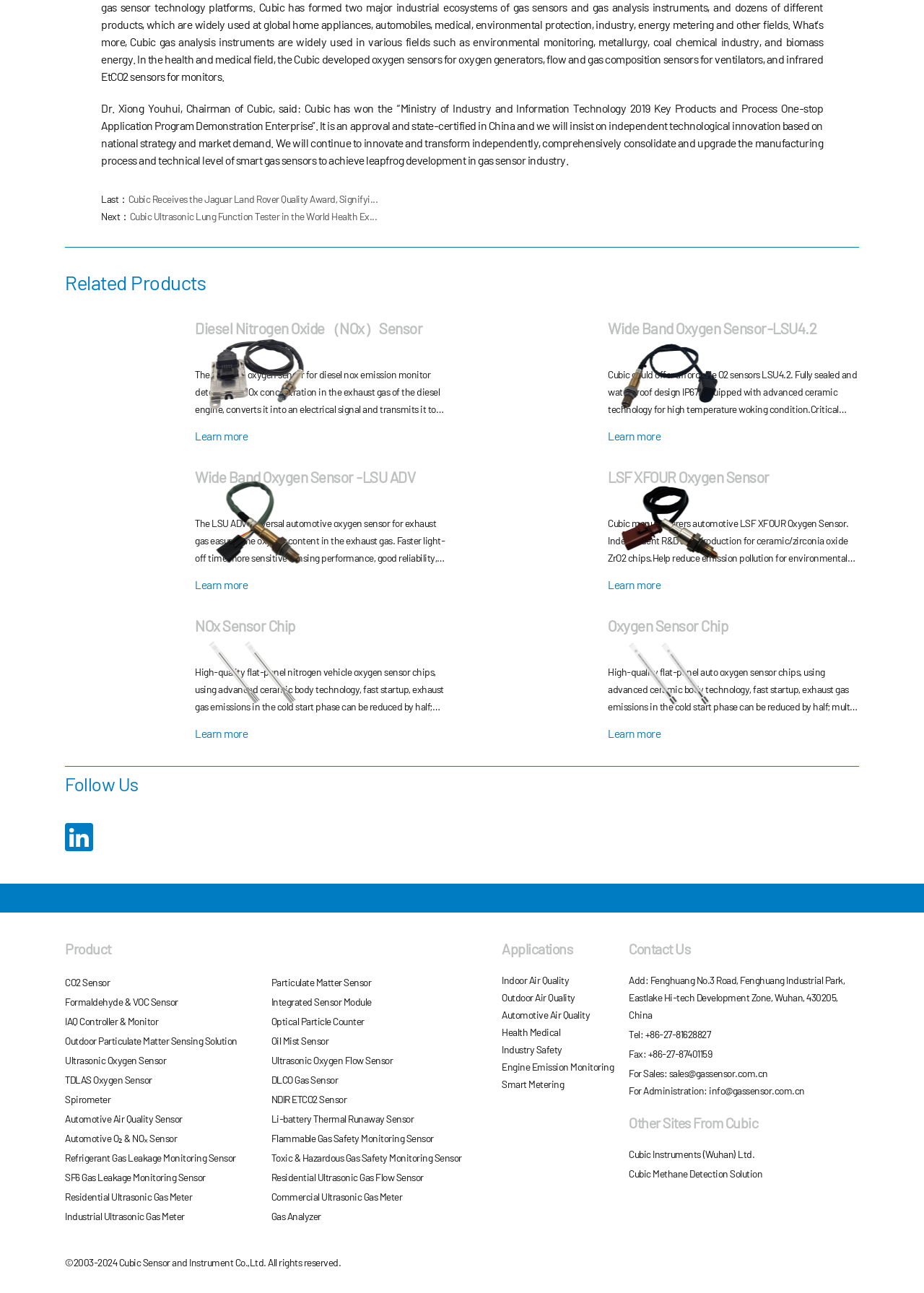Locate the bounding box coordinates of the area you need to click to fulfill this instruction: 'Explore products related to CO2 Sensor'. The coordinates must be in the form of four float numbers ranging from 0 to 1: [left, top, right, bottom].

[0.07, 0.755, 0.119, 0.764]